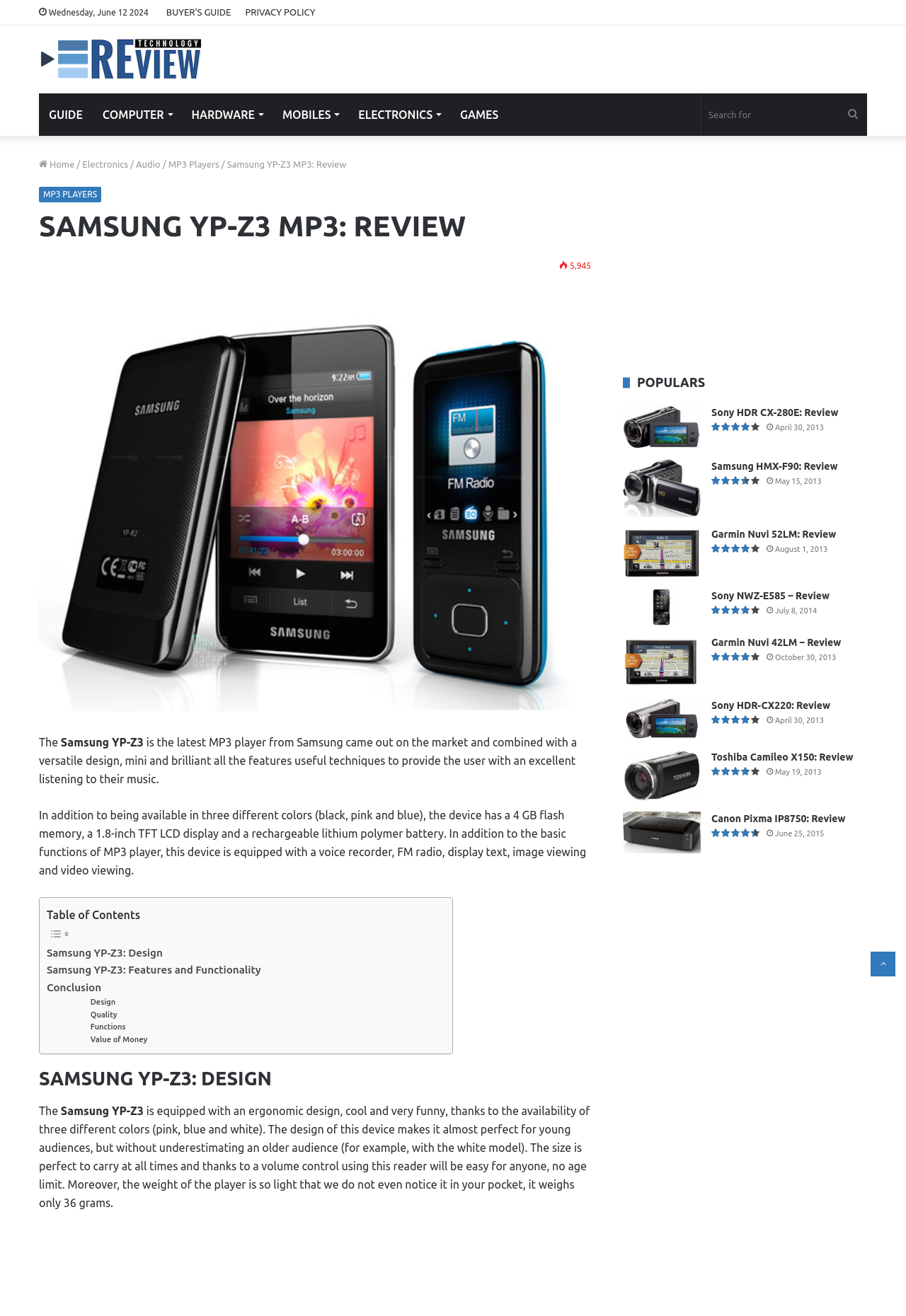Can you determine the bounding box coordinates of the area that needs to be clicked to fulfill the following instruction: "Search for something"?

[0.774, 0.071, 0.957, 0.103]